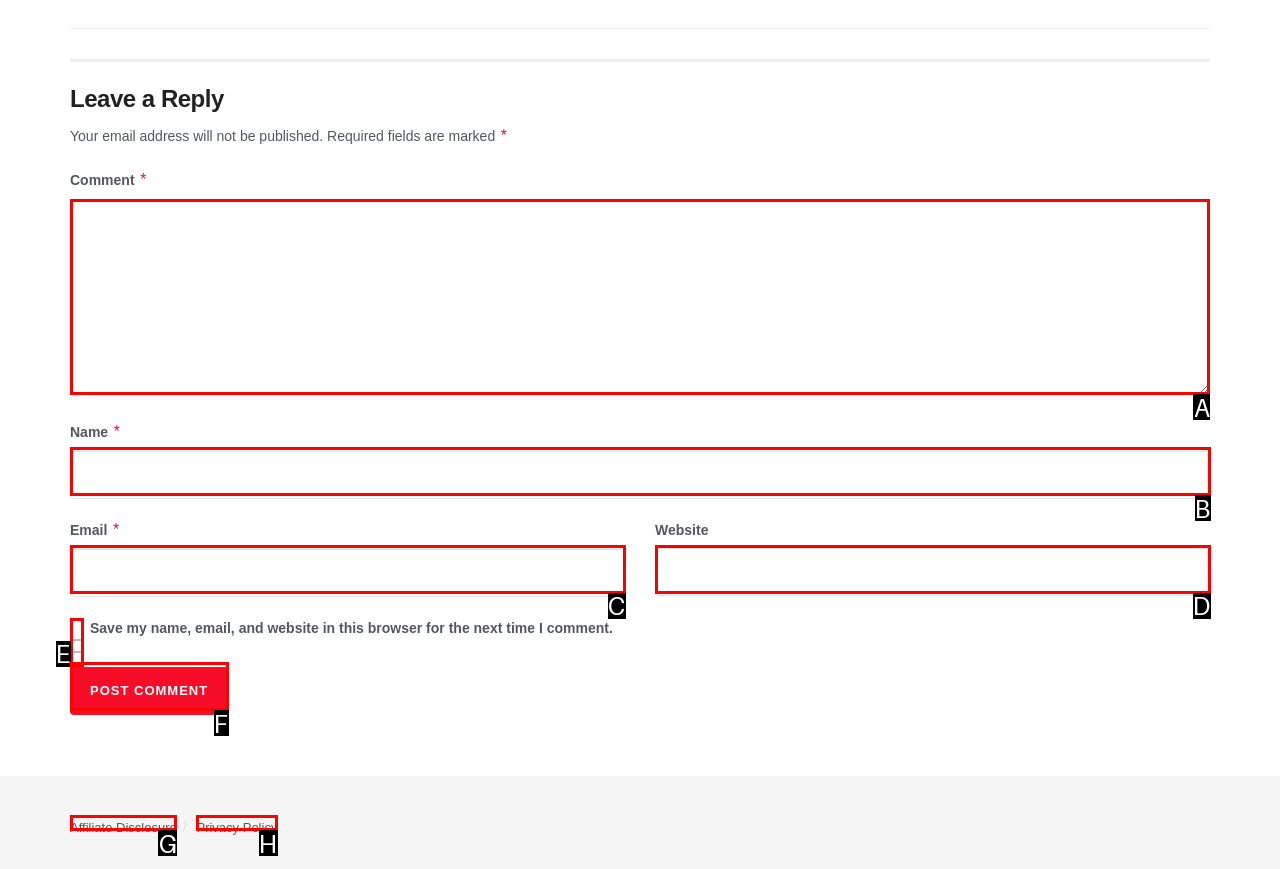Identify the correct HTML element to click for the task: Leave a comment. Provide the letter of your choice.

A